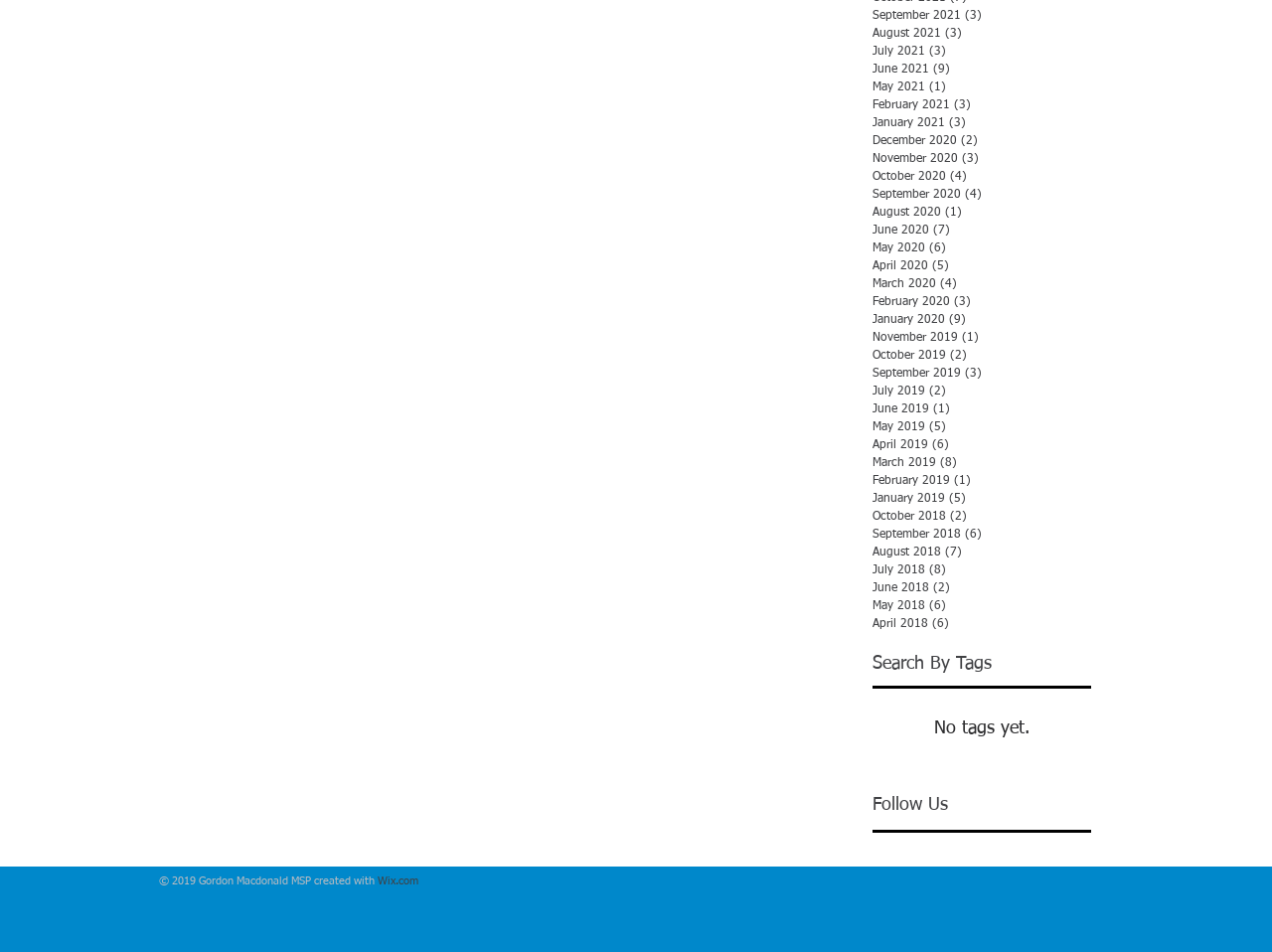Please find the bounding box coordinates for the clickable element needed to perform this instruction: "View January 2020 posts".

[0.686, 0.327, 0.85, 0.346]